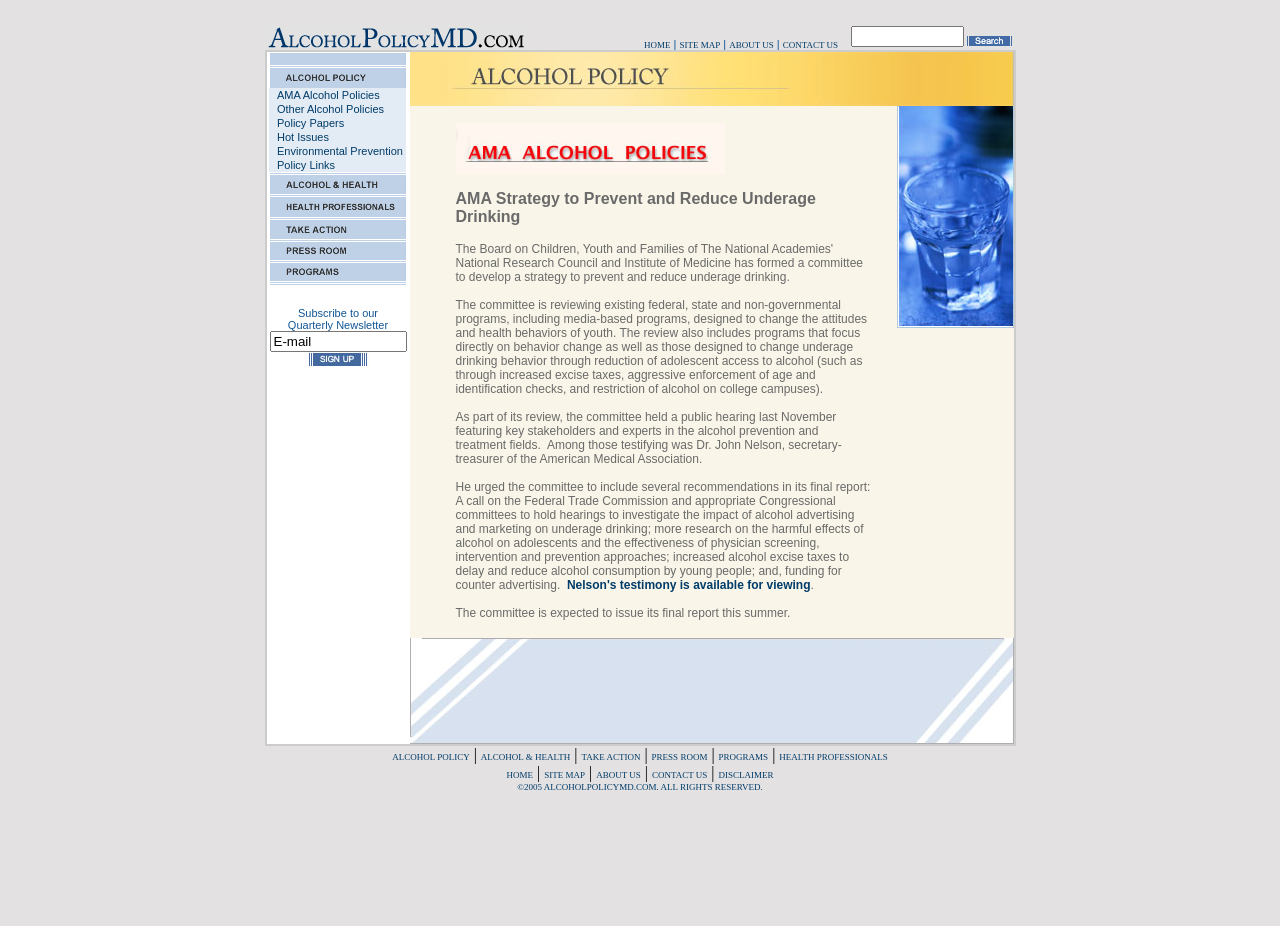Find the bounding box coordinates for the UI element that matches this description: "name="alc_pol_side_nav_r4_c1"".

[0.21, 0.194, 0.317, 0.213]